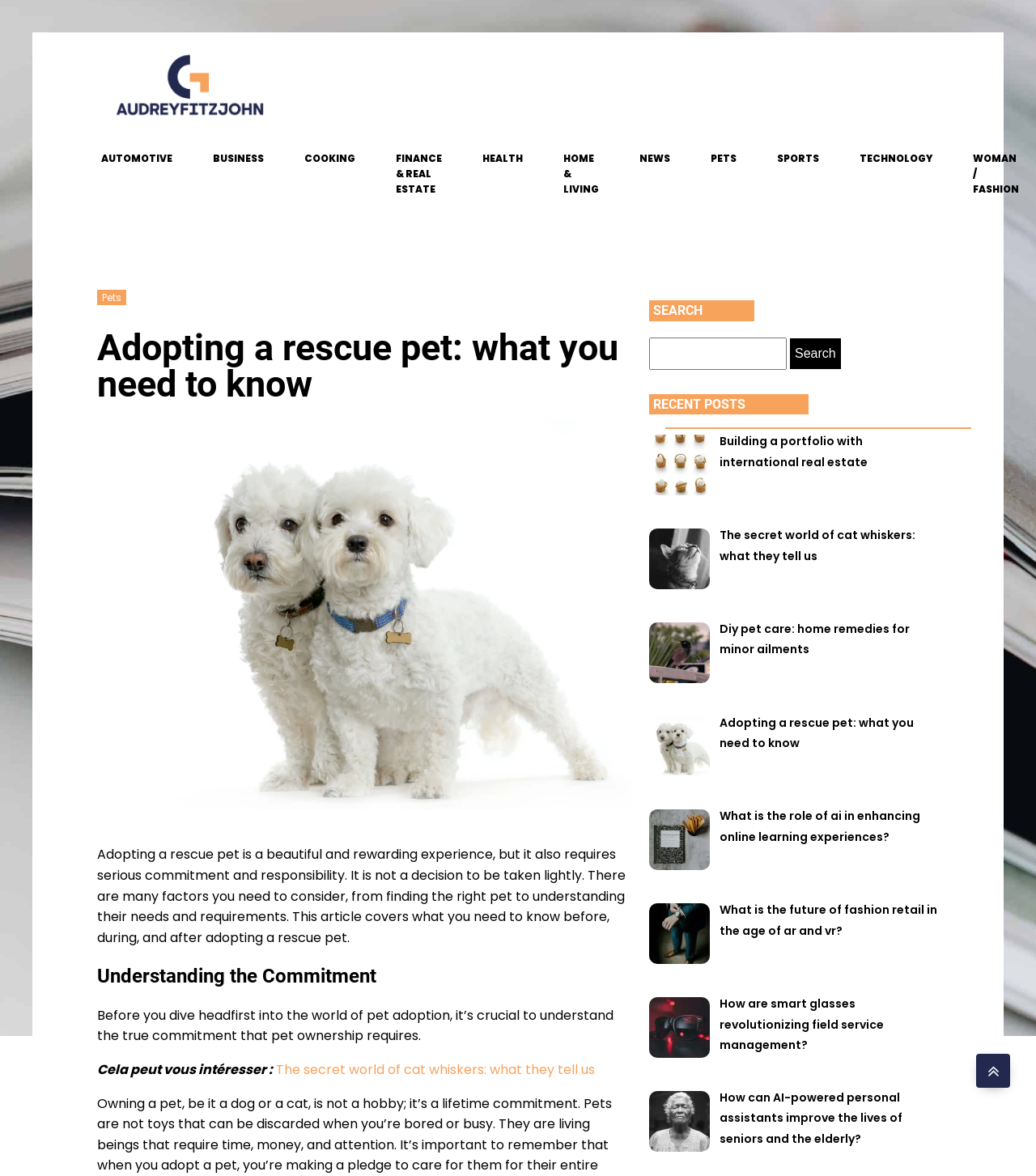Highlight the bounding box coordinates of the element you need to click to perform the following instruction: "Read the recent post 'Building a portfolio with international real estate'."

[0.695, 0.367, 0.838, 0.4]